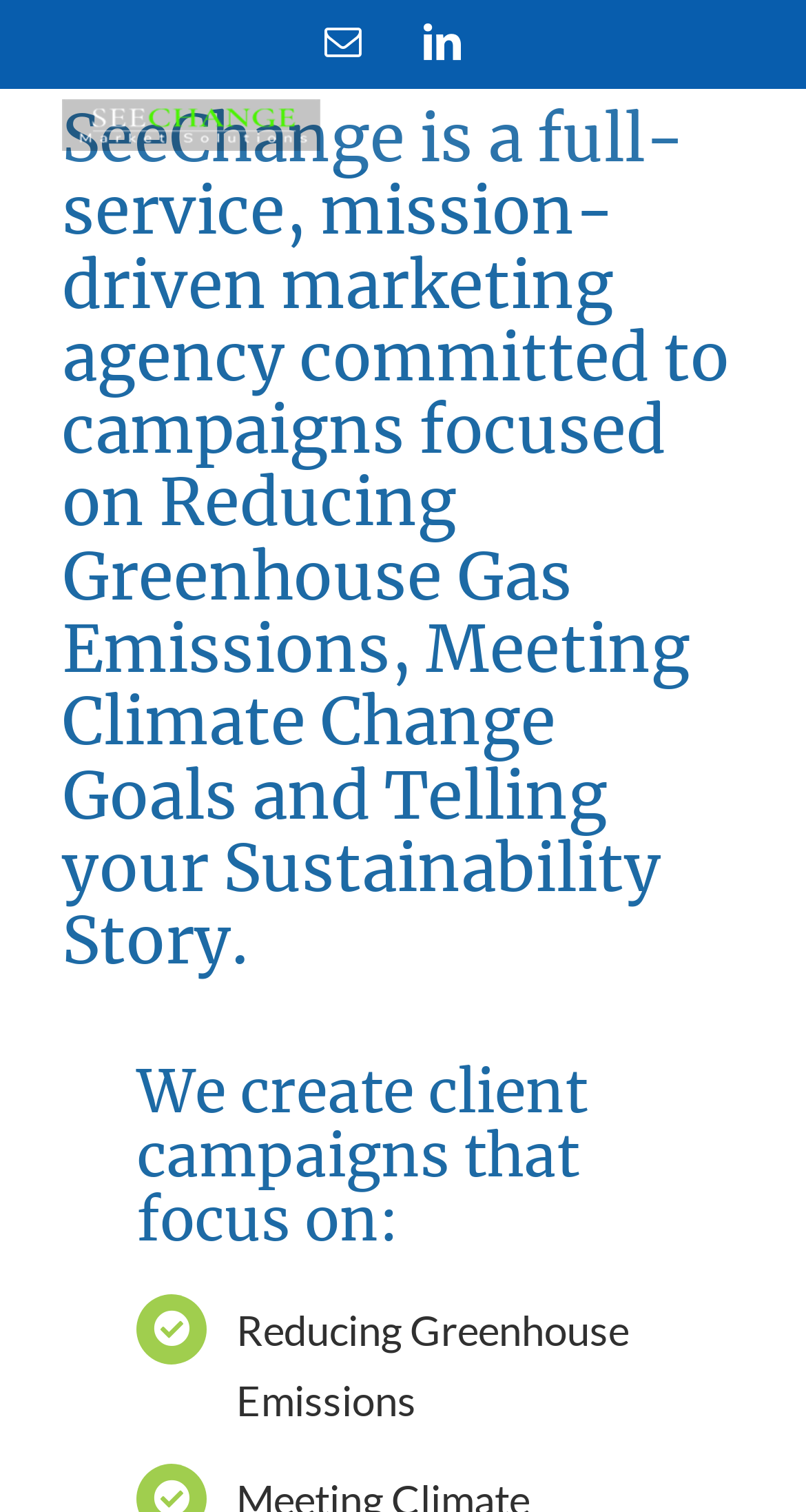What is the company's logo?
With the help of the image, please provide a detailed response to the question.

I found the company's logo by looking at the top-left corner of the webpage, where I saw an image with the text 'SeeChange Market Solutions Logo'.